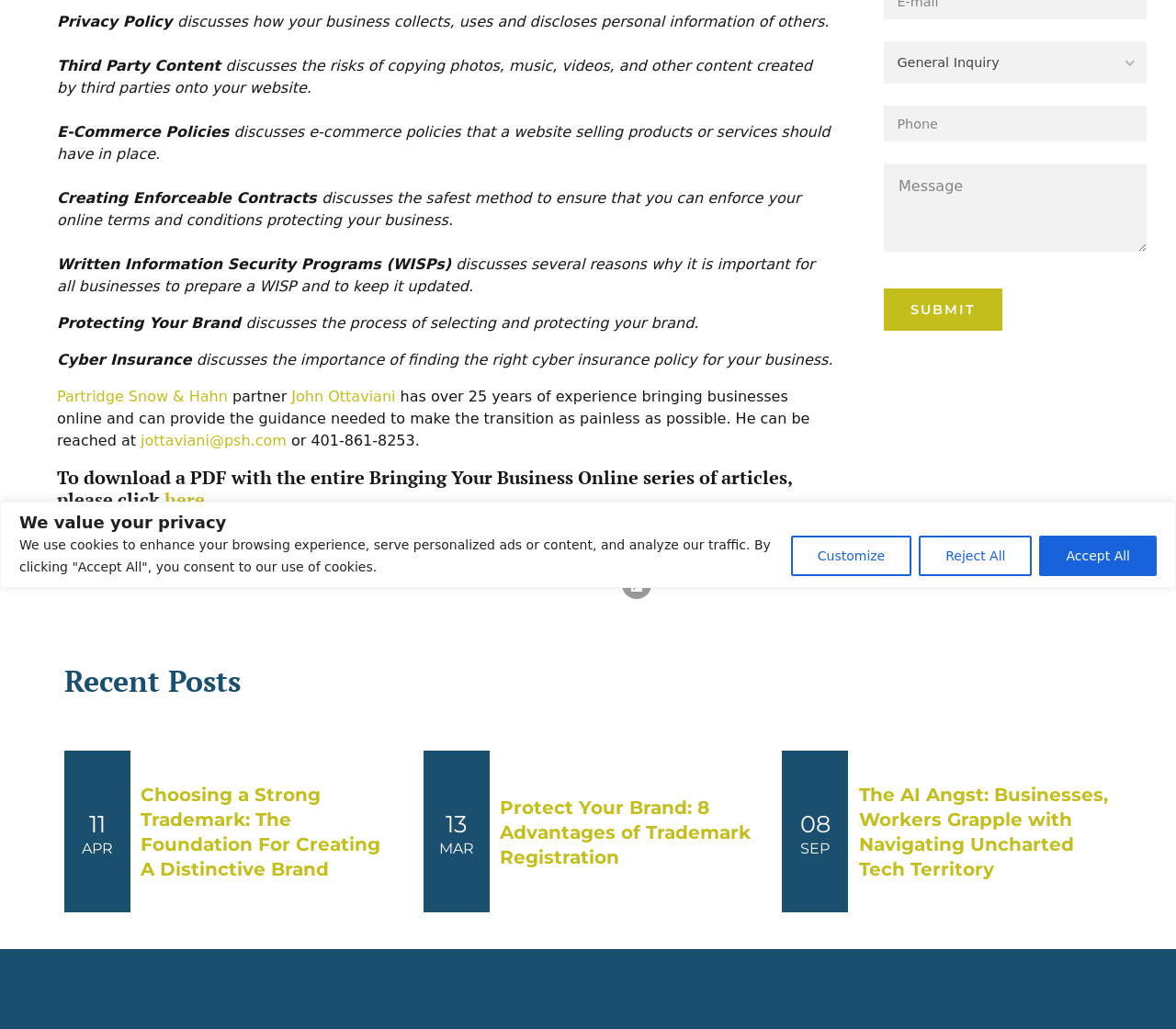Using the format (top-left x, top-left y, bottom-right x, bottom-right y), provide the bounding box coordinates for the described UI element. All values should be floating point numbers between 0 and 1: parent_node: Add Comment name="comment"

None